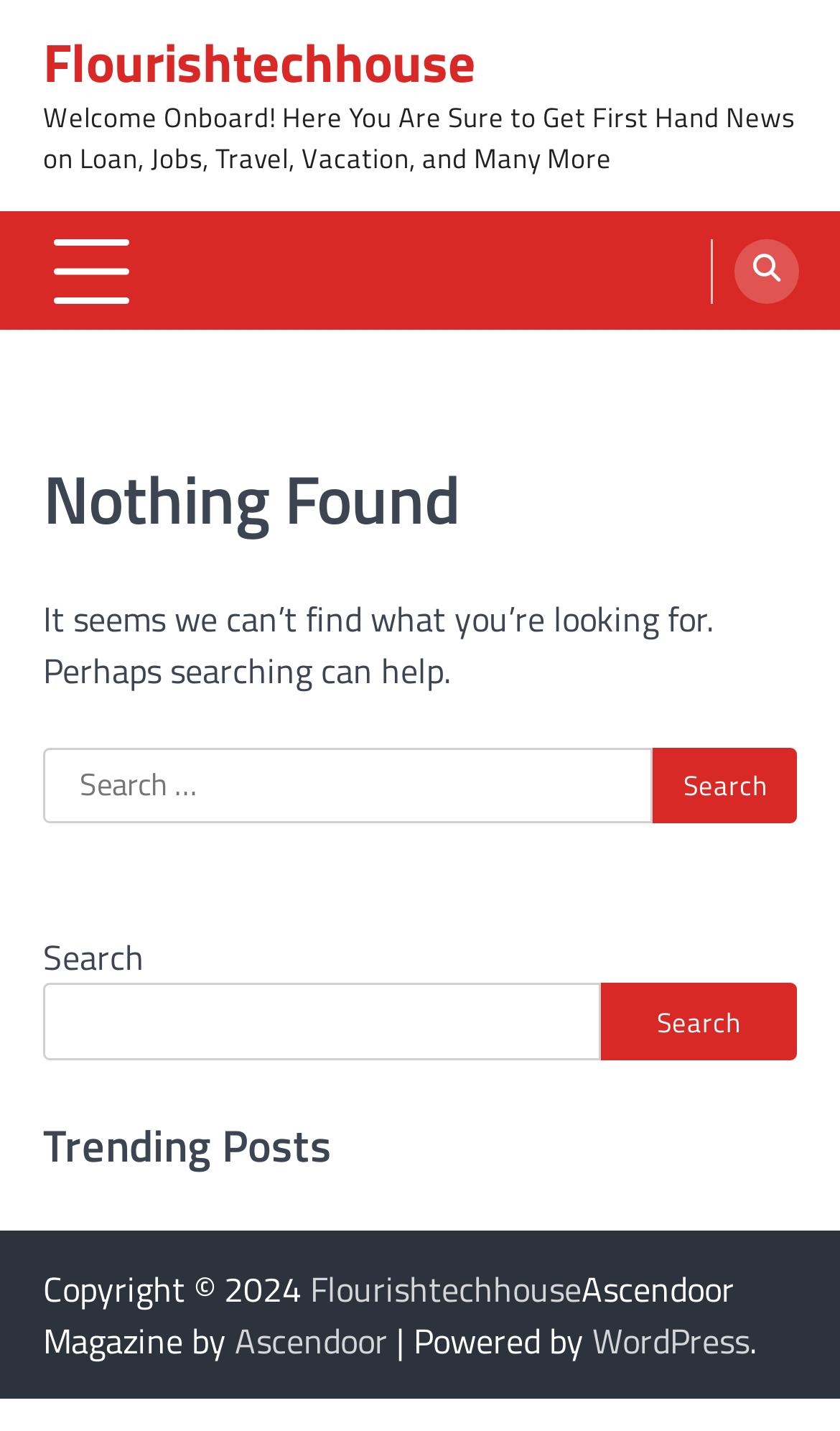Identify the bounding box for the UI element described as: "parent_node: Search for: value="Search"". The coordinates should be four float numbers between 0 and 1, i.e., [left, top, right, bottom].

[0.778, 0.522, 0.949, 0.576]